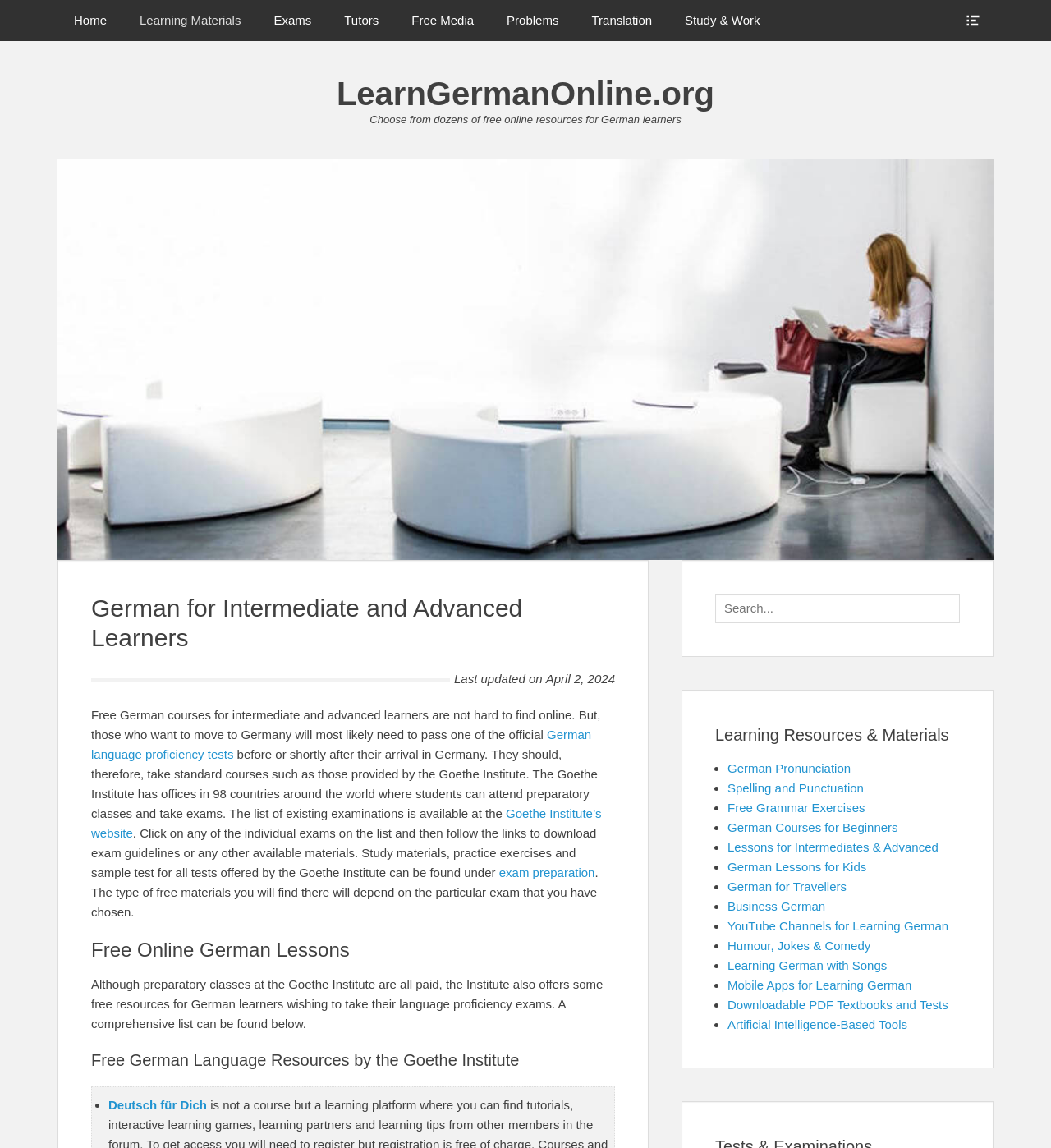Summarize the contents and layout of the webpage in detail.

This webpage is dedicated to providing free online German courses for intermediate and advanced learners. At the top, there is a navigation menu with links to "Home", "Learning Materials", "Exams", "Tutors", "Free Media", "Problems", "Translation", and "Study & Work". Below the navigation menu, there is a heading "LearnGermanOnline.org" with a link to the website. 

To the right of the heading, there is a search bar where users can search for specific resources. Below the search bar, there is a heading "Learning Resources & Materials" followed by a list of links to various German language resources, including pronunciation, spelling, grammar, courses for beginners, intermediates, and advanced learners, as well as resources for kids, travelers, and business professionals.

On the left side of the page, there is an image of a girl studying German on her laptop. Above the image, there is a heading "German for Intermediate and Advanced Learners" and a paragraph of text discussing the importance of passing official German language proficiency tests for those who want to move to Germany. The text also mentions the Goethe Institute, which provides preparatory classes and exams, and offers some free resources for German learners.

Below the image, there is a heading "Free Online German Lessons" followed by a paragraph of text explaining that the Goethe Institute offers some free resources for German learners. Below this, there is a heading "Free German Language Resources by the Goethe Institute" followed by a list of links to various free resources, including "Deutsch für Dich".

Overall, this webpage provides a comprehensive list of free online German courses and resources for intermediate and advanced learners, with a focus on resources provided by the Goethe Institute.